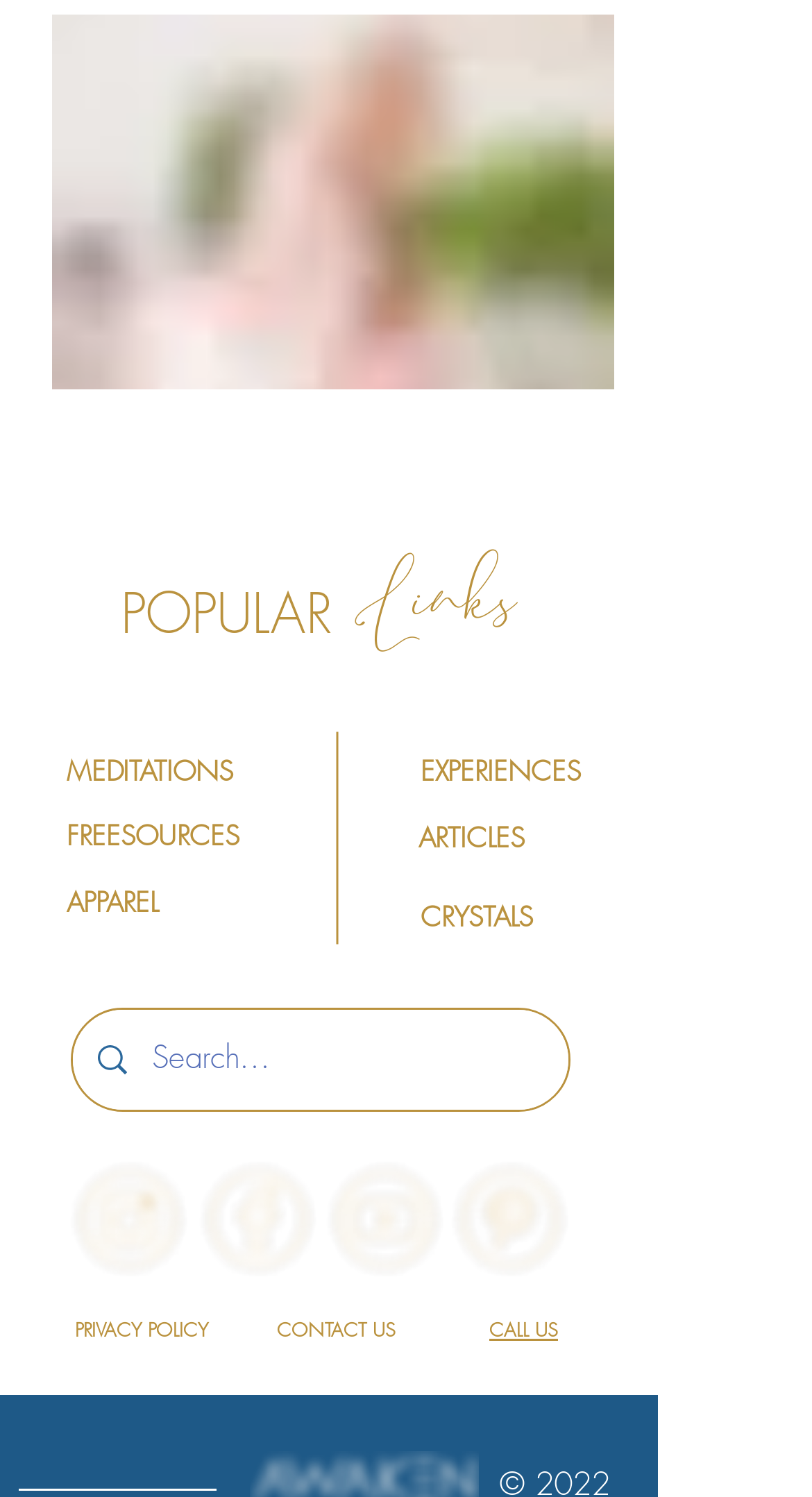From the screenshot, find the bounding box of the UI element matching this description: "CONTACT US". Supply the bounding box coordinates in the form [left, top, right, bottom], each a float between 0 and 1.

[0.341, 0.883, 0.487, 0.899]